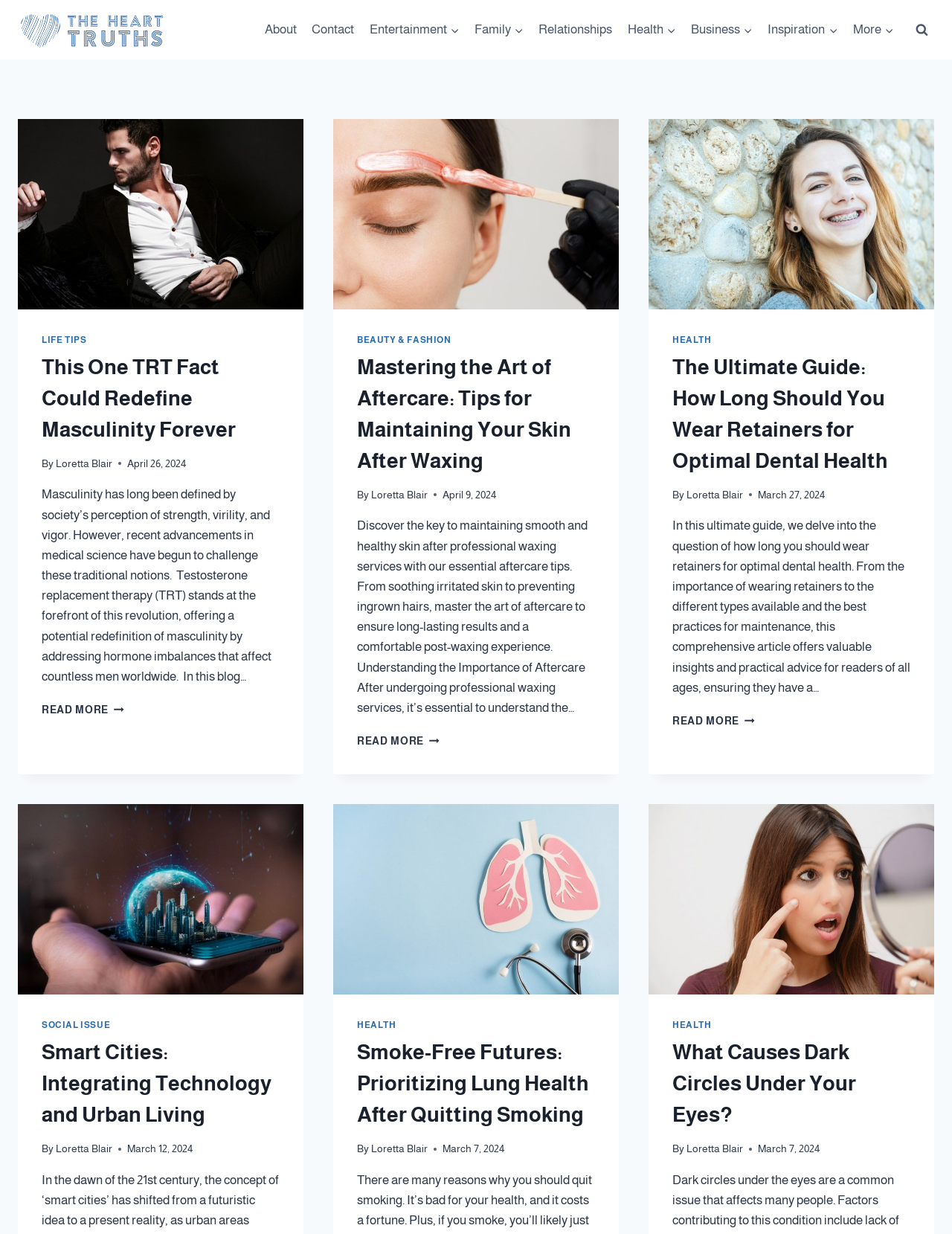Locate the bounding box coordinates of the clickable element to fulfill the following instruction: "Read more about This One TRT Fact Could Redefine Masculinity Forever". Provide the coordinates as four float numbers between 0 and 1 in the format [left, top, right, bottom].

[0.044, 0.571, 0.13, 0.58]